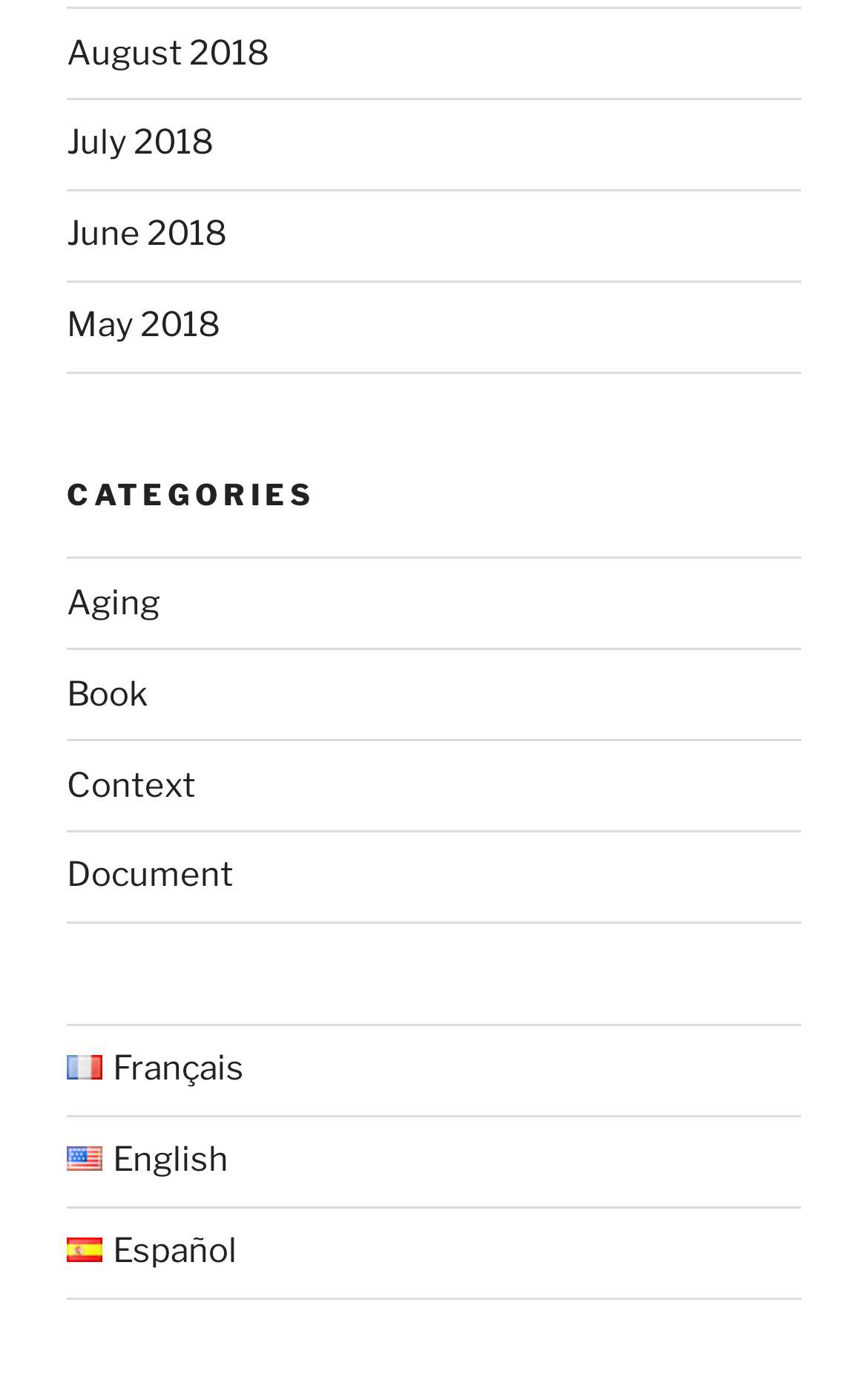Determine the bounding box coordinates of the region that needs to be clicked to achieve the task: "Browse Aging category".

[0.077, 0.422, 0.185, 0.451]